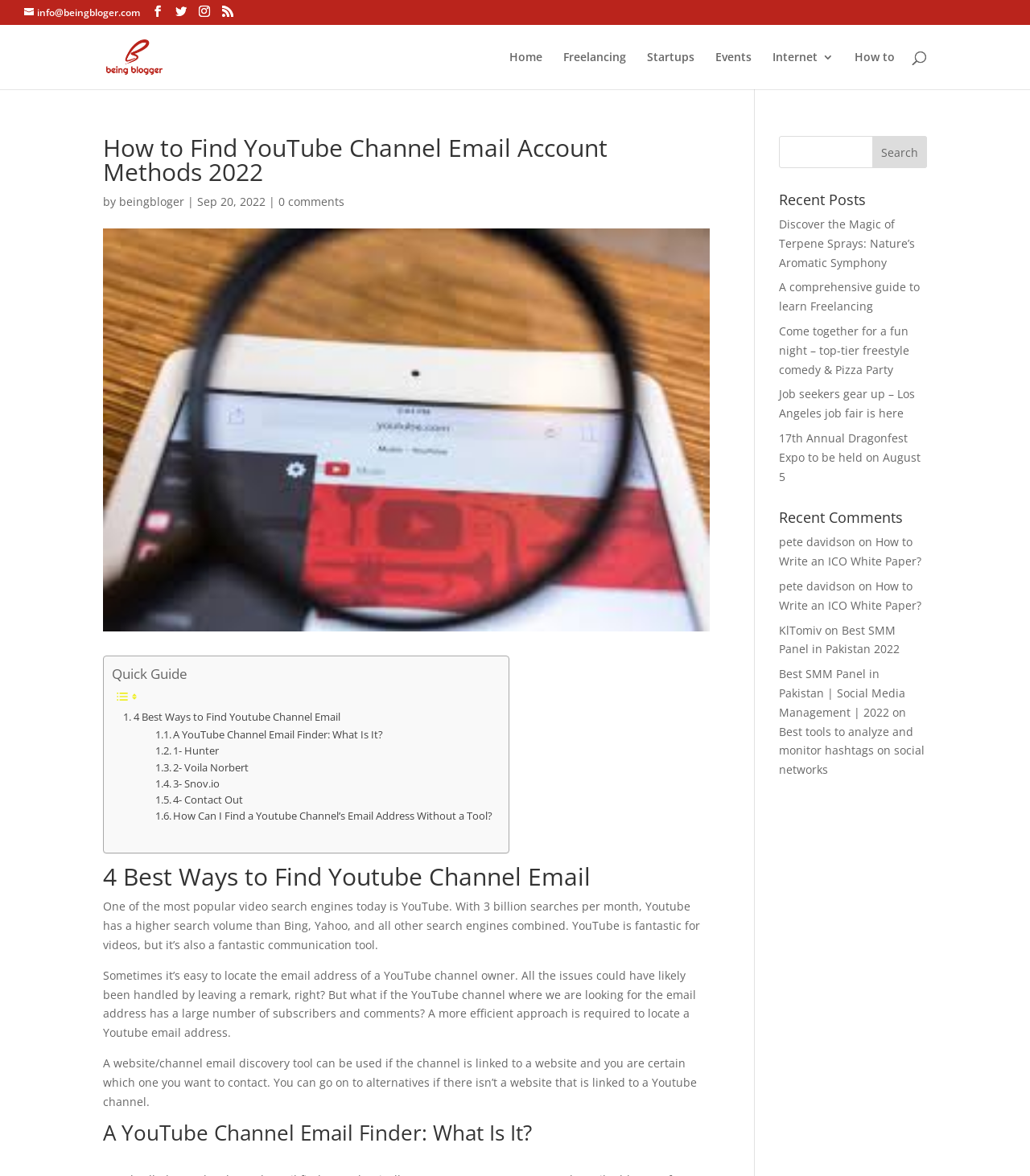Please identify the bounding box coordinates of the clickable area that will allow you to execute the instruction: "Click on 'How to Find YouTube Channel Email Account Methods 2022'".

[0.1, 0.116, 0.689, 0.163]